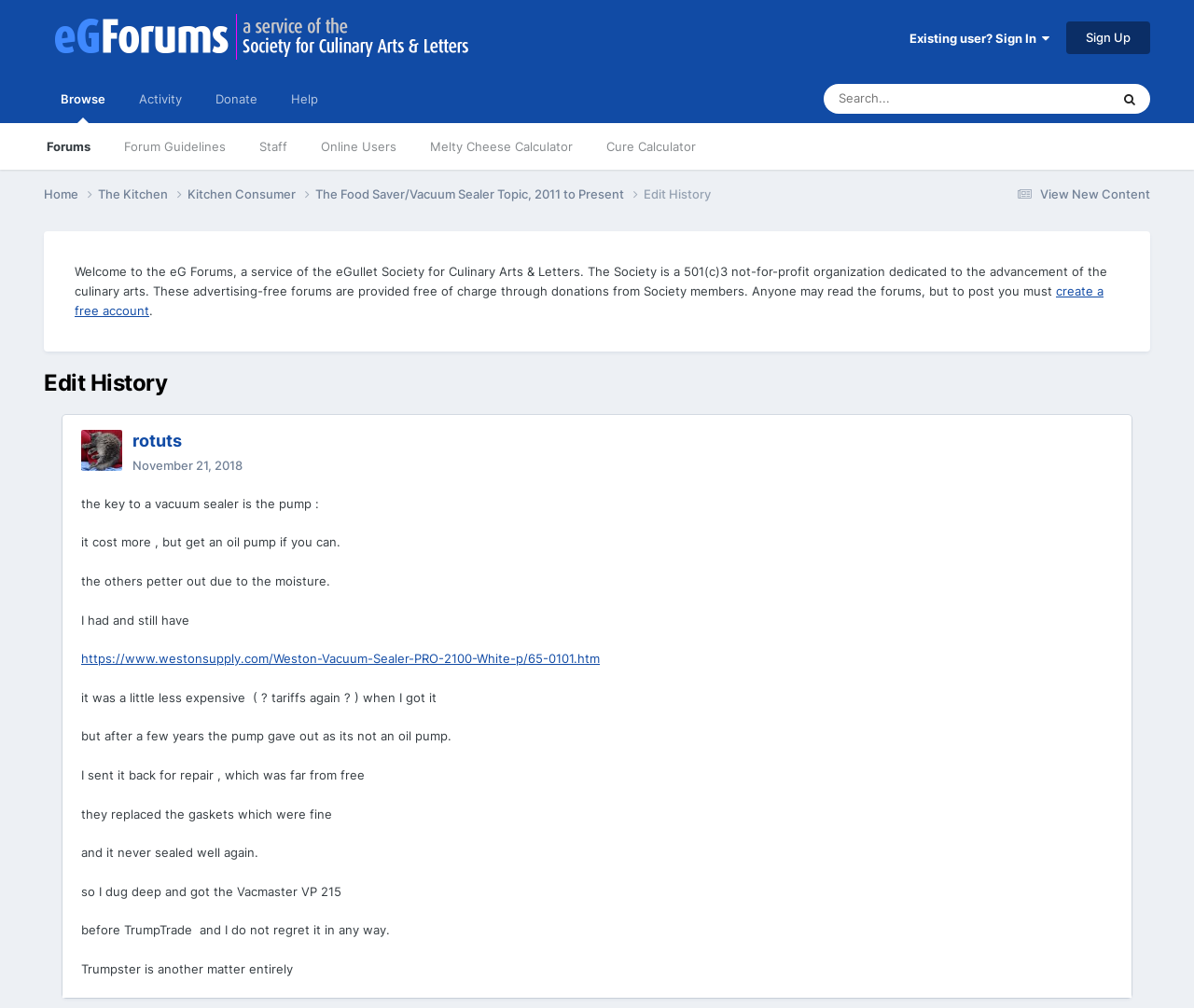Could you specify the bounding box coordinates for the clickable section to complete the following instruction: "Sign in to the forum"?

[0.762, 0.03, 0.879, 0.045]